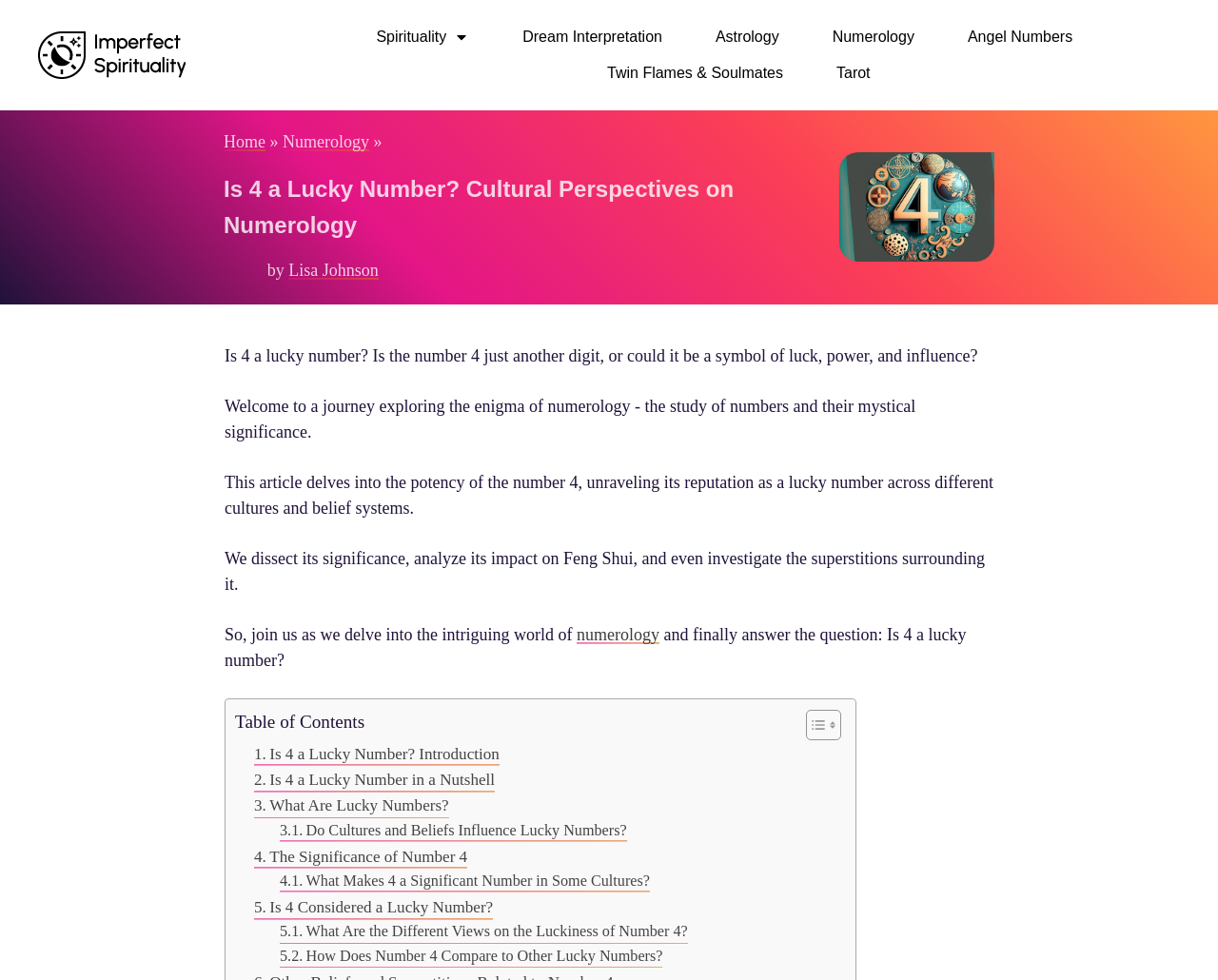What is the purpose of the table of contents?
Examine the webpage screenshot and provide an in-depth answer to the question.

The table of contents is a layout table that provides links to different sections of the article, allowing the reader to navigate and jump to specific parts of the article, such as the introduction, significance of the number 4, and cultural perspectives.